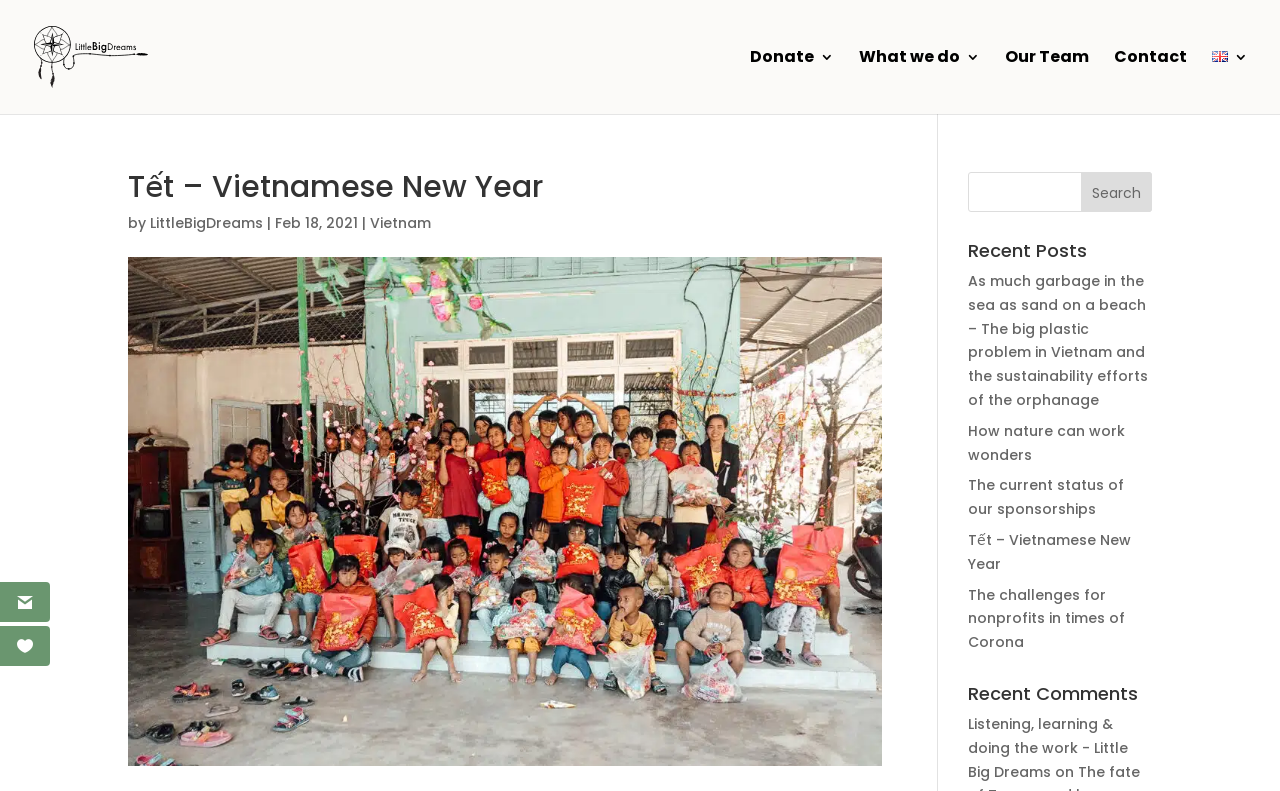Determine the bounding box coordinates of the area to click in order to meet this instruction: "Search for something".

[0.756, 0.217, 0.9, 0.268]